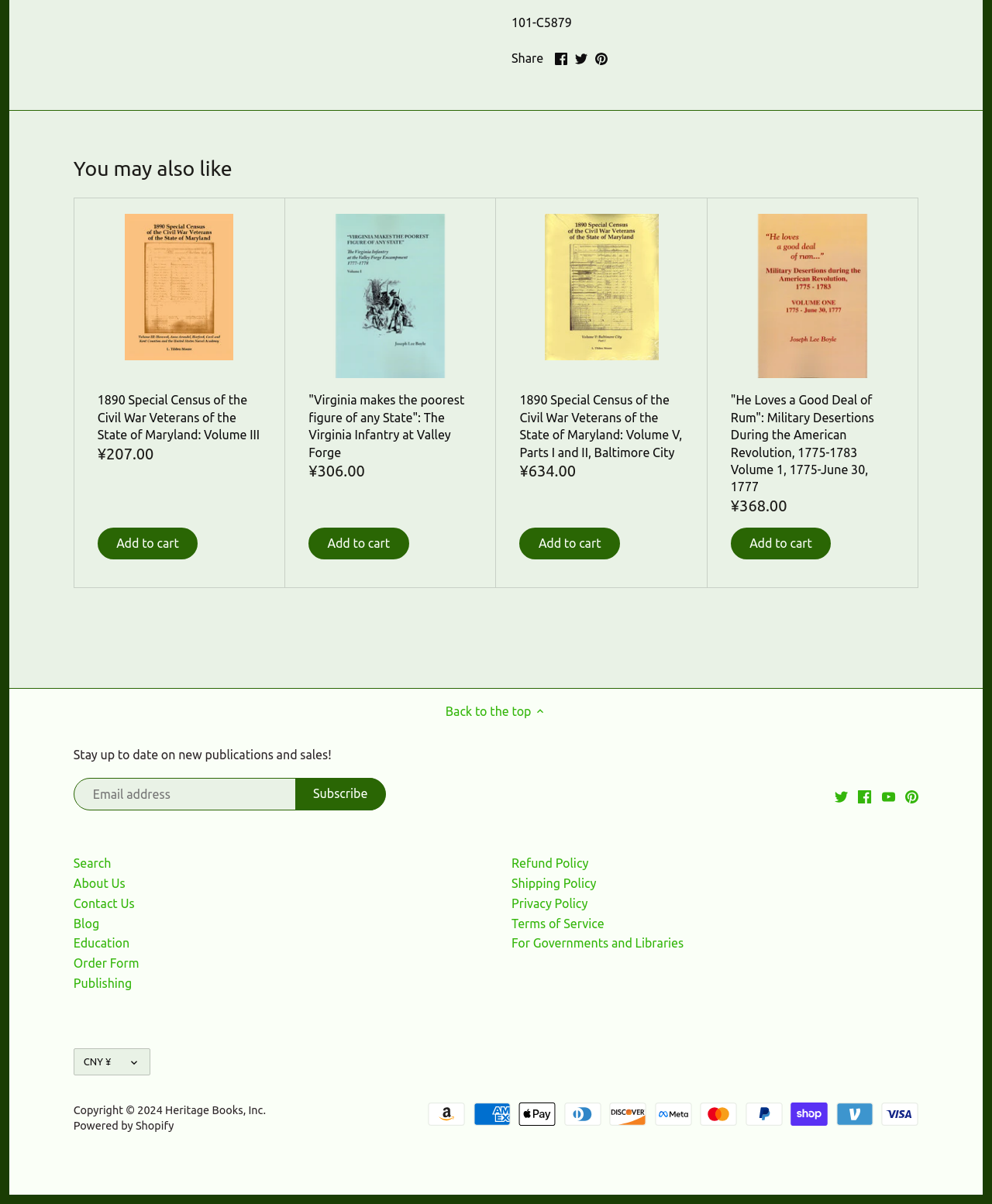Determine the bounding box coordinates for the clickable element required to fulfill the instruction: "Search". Provide the coordinates as four float numbers between 0 and 1, i.e., [left, top, right, bottom].

[0.074, 0.711, 0.112, 0.724]